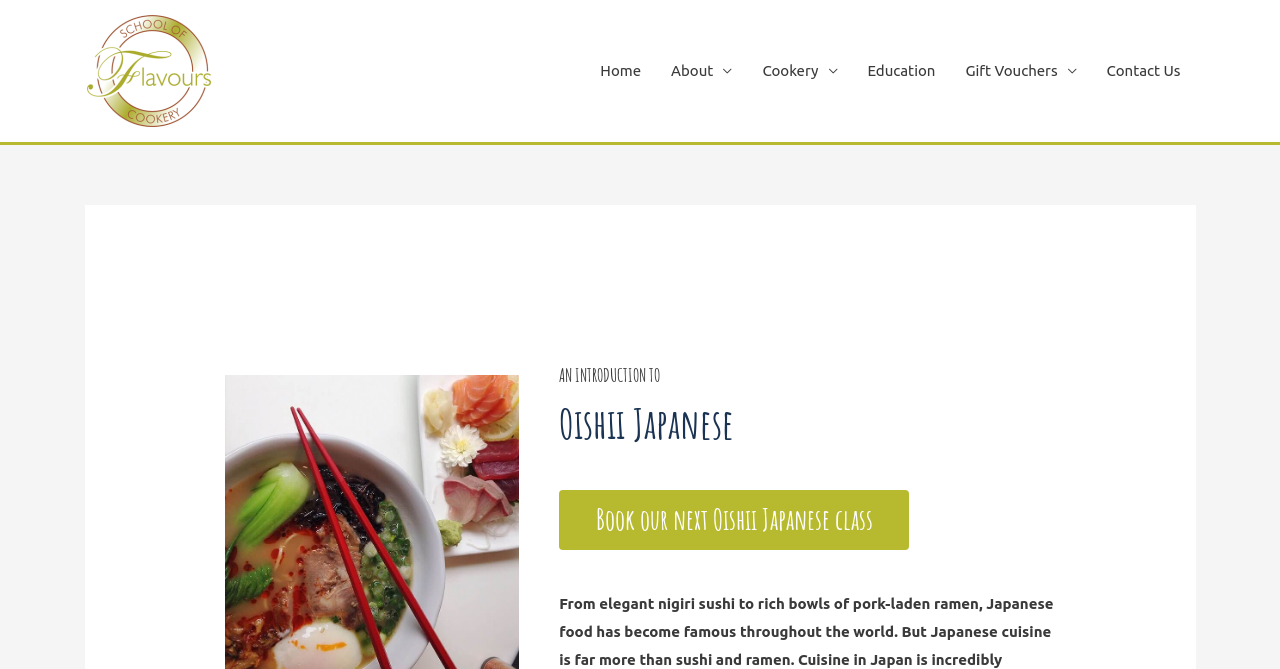Identify the bounding box for the described UI element. Provide the coordinates in (top-left x, top-left y, bottom-right x, bottom-right y) format with values ranging from 0 to 1: Home

[0.457, 0.061, 0.513, 0.151]